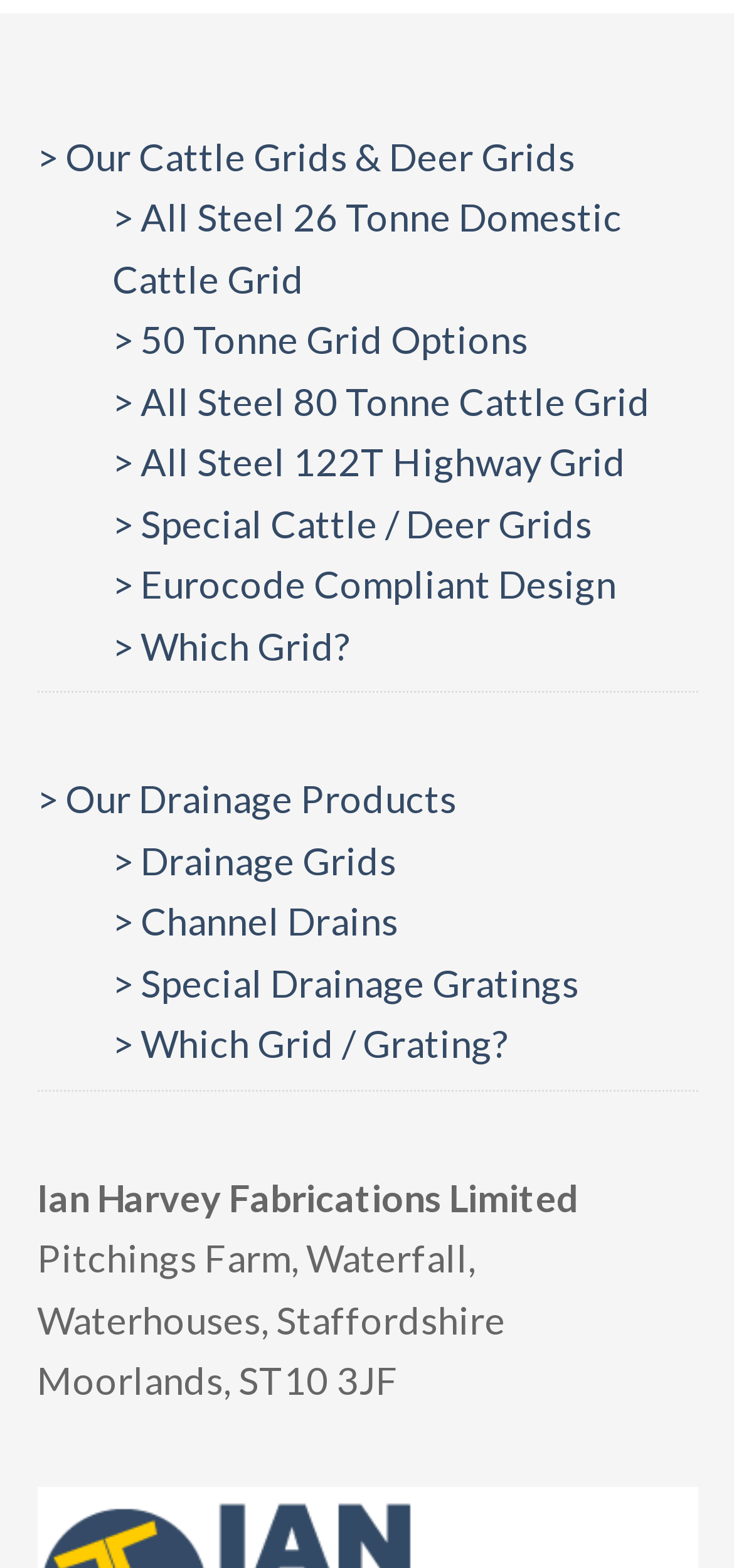Using the description "> Our Drainage Products", predict the bounding box of the relevant HTML element.

[0.05, 0.495, 0.622, 0.524]